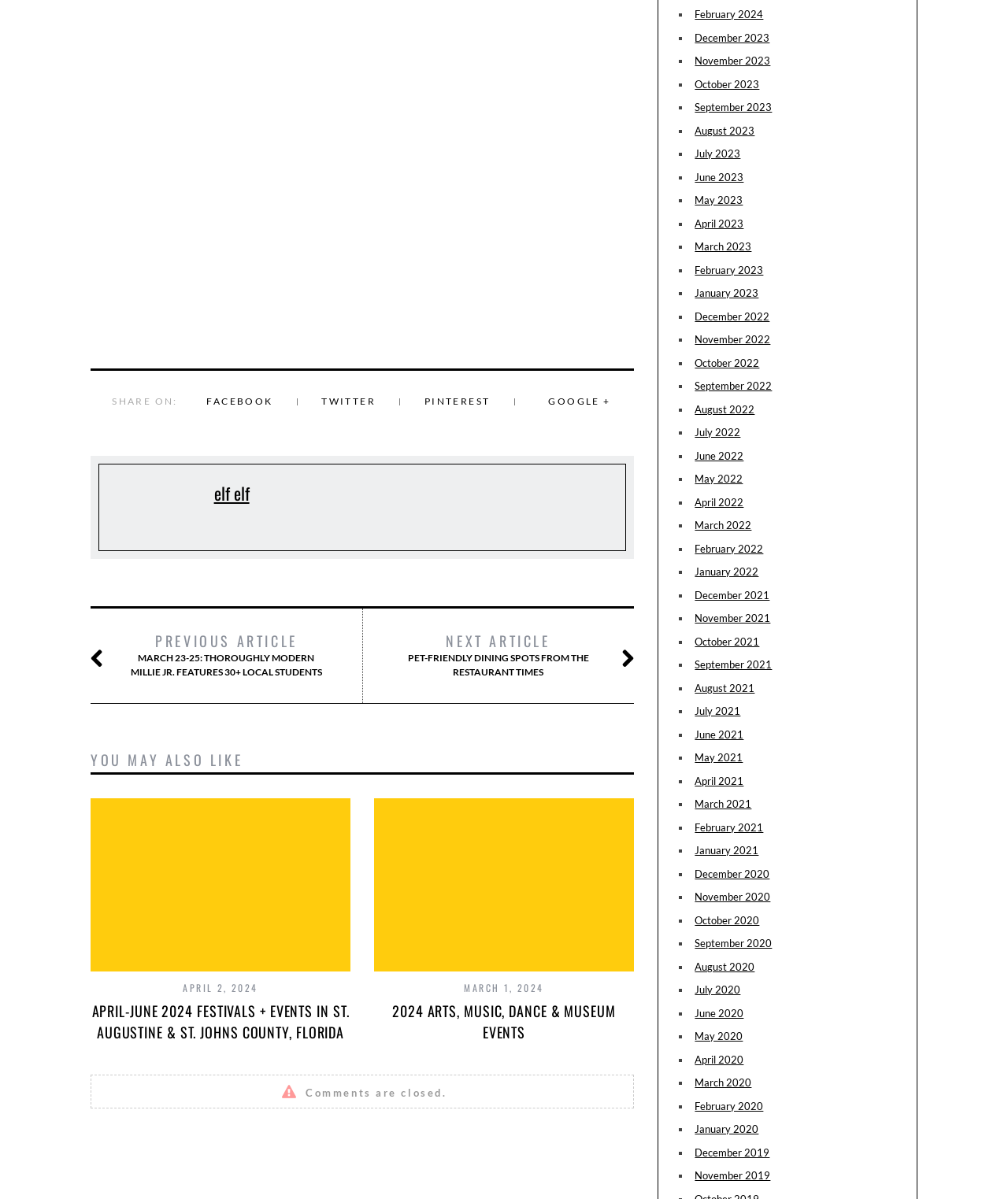Locate the bounding box of the UI element described by: "Membership" in the given webpage screenshot.

None